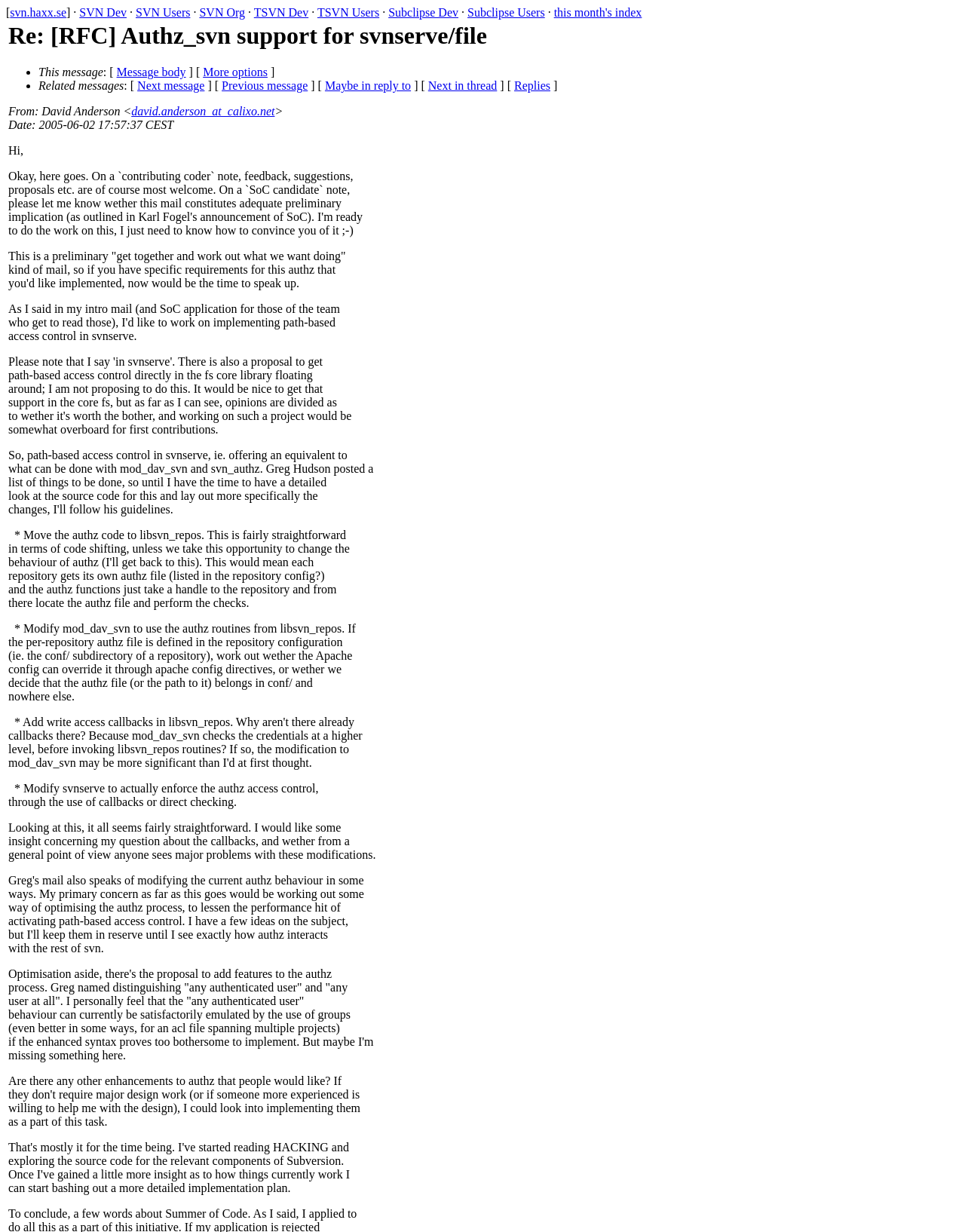Give a one-word or one-phrase response to the question: 
What is the date of the email?

2005-06-02 17:57:37 CEST